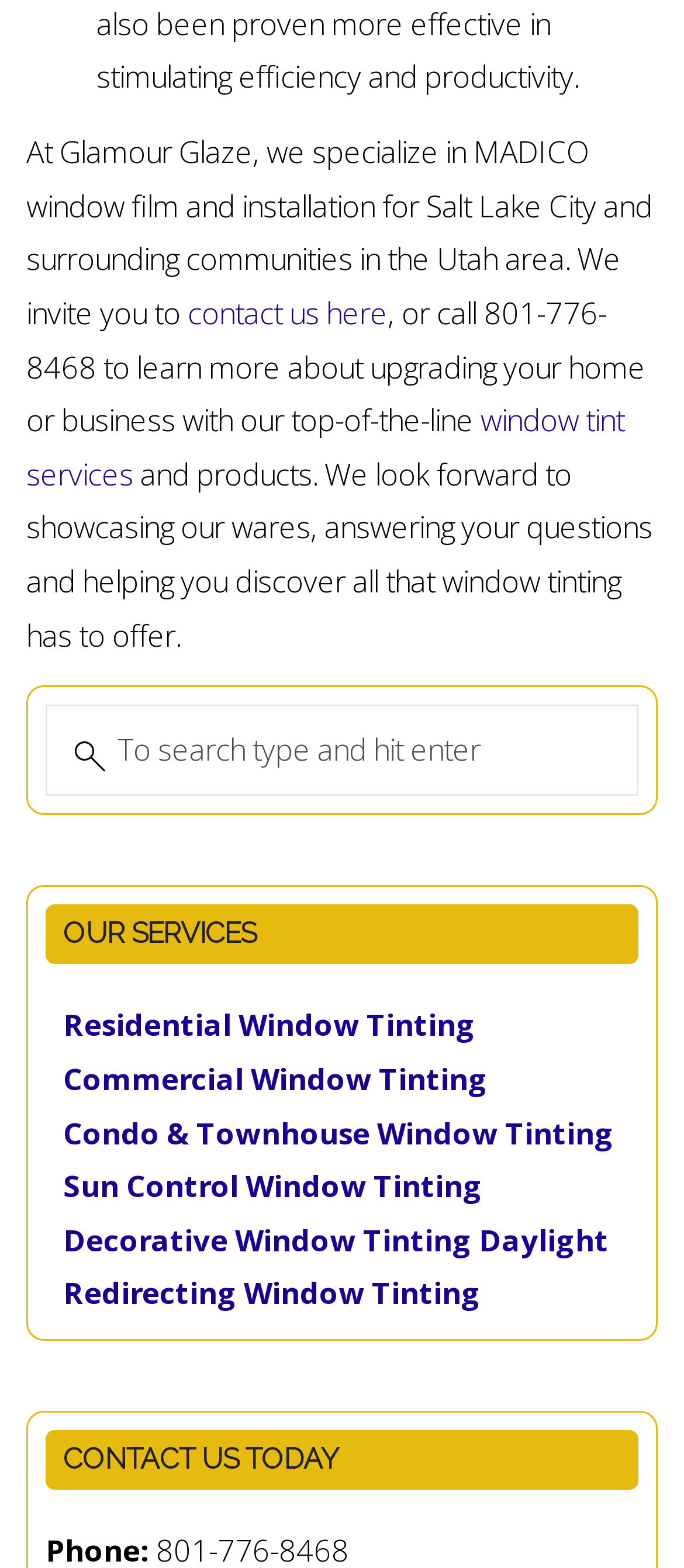Consider the image and give a detailed and elaborate answer to the question: 
What types of window tinting services are offered?

The webpage lists various types of window tinting services, including Residential Window Tinting, Commercial Window Tinting, Condo & Townhouse Window Tinting, and more, under the 'OUR SERVICES' heading.